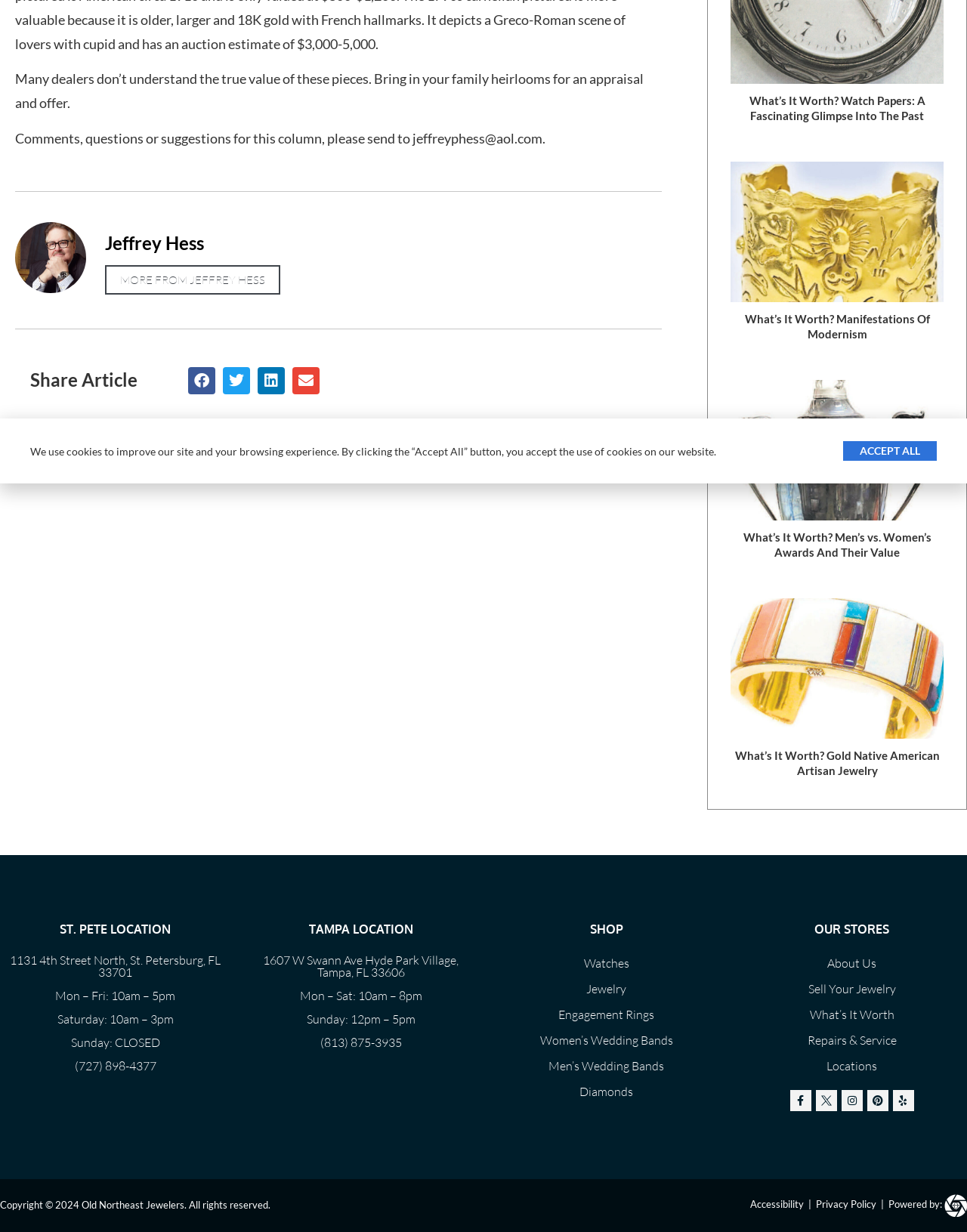Bounding box coordinates are specified in the format (top-left x, top-left y, bottom-right x, bottom-right y). All values are floating point numbers bounded between 0 and 1. Please provide the bounding box coordinate of the region this sentence describes: About Us

[0.835, 0.771, 0.927, 0.792]